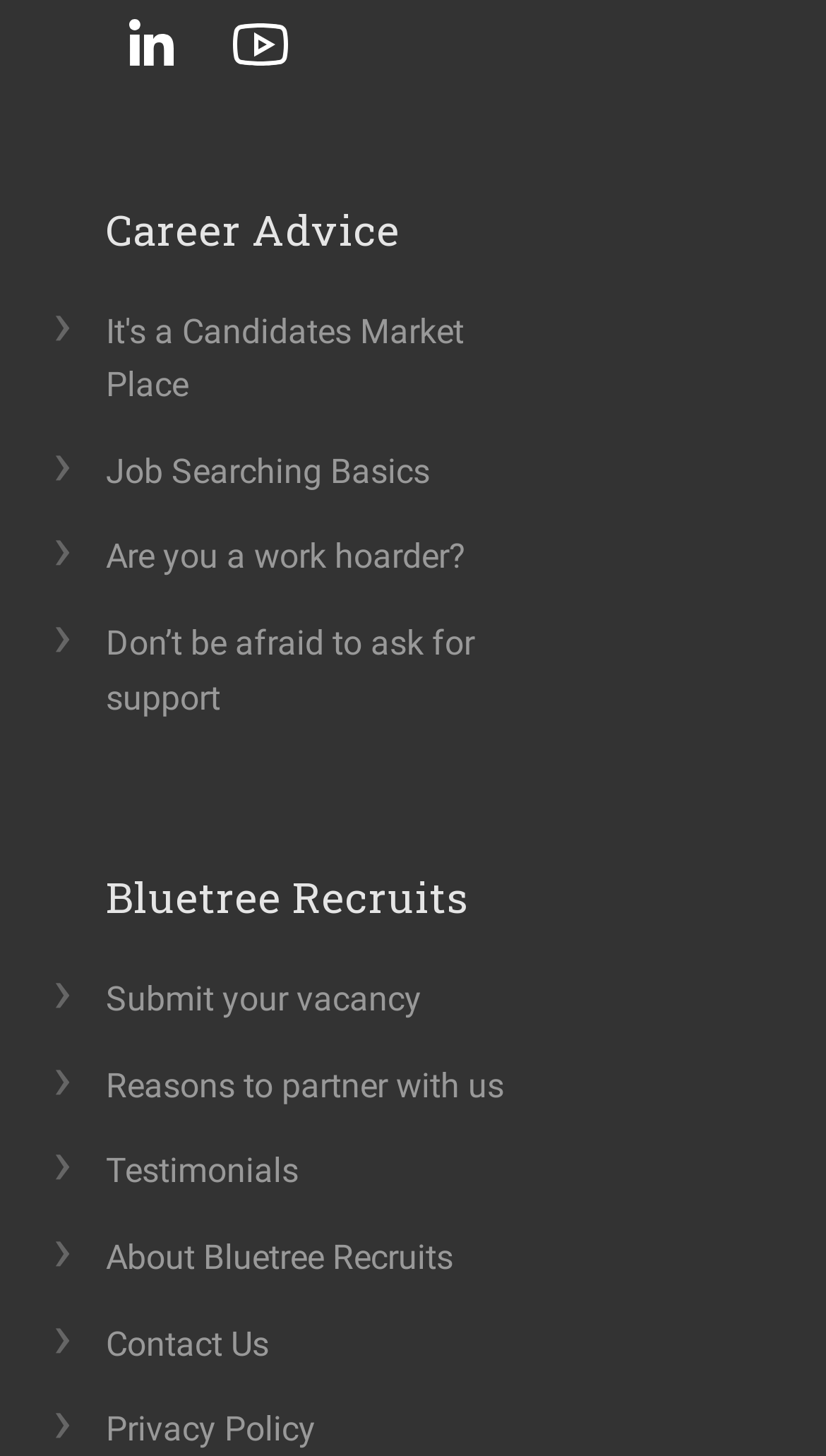How many links are there under 'Career Advice'?
Please provide a single word or phrase answer based on the image.

4